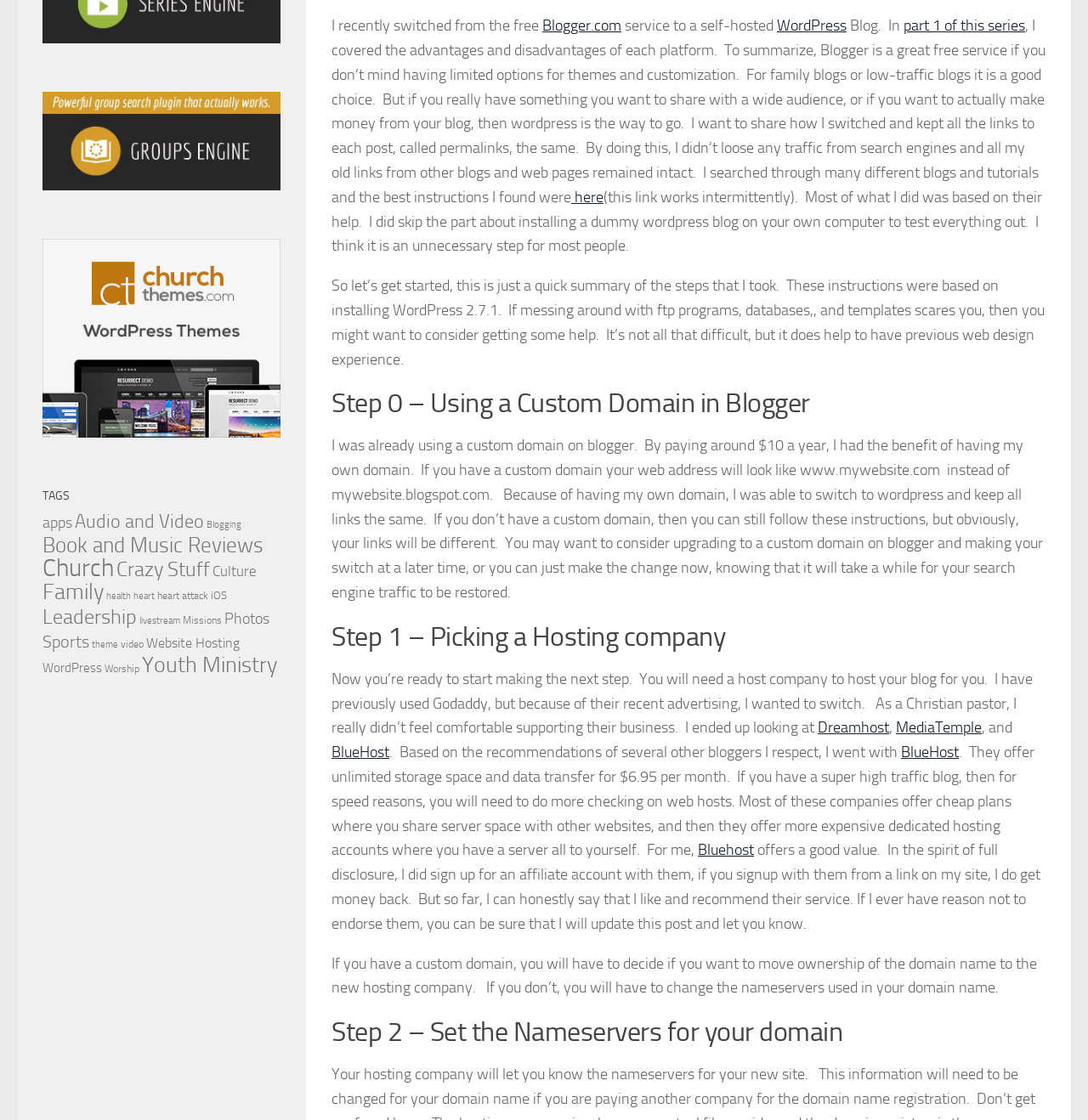Locate the UI element that matches the description Book and Music Reviews in the webpage screenshot. Return the bounding box coordinates in the format (top-left x, top-left y, bottom-right x, bottom-right y), with values ranging from 0 to 1.

[0.039, 0.475, 0.242, 0.497]